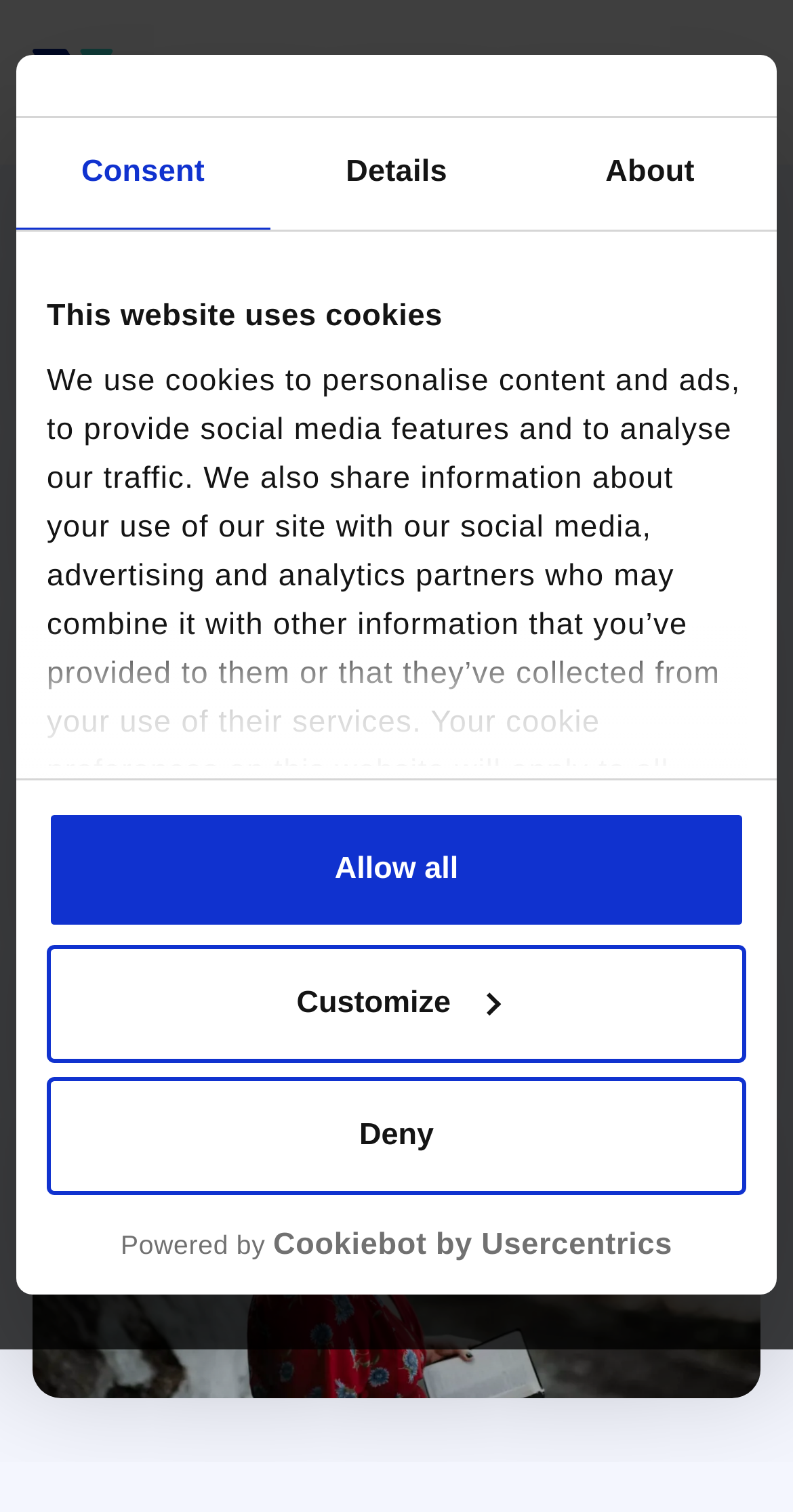Determine the bounding box for the UI element as described: "Allow all". The coordinates should be represented as four float numbers between 0 and 1, formatted as [left, top, right, bottom].

[0.059, 0.536, 0.941, 0.614]